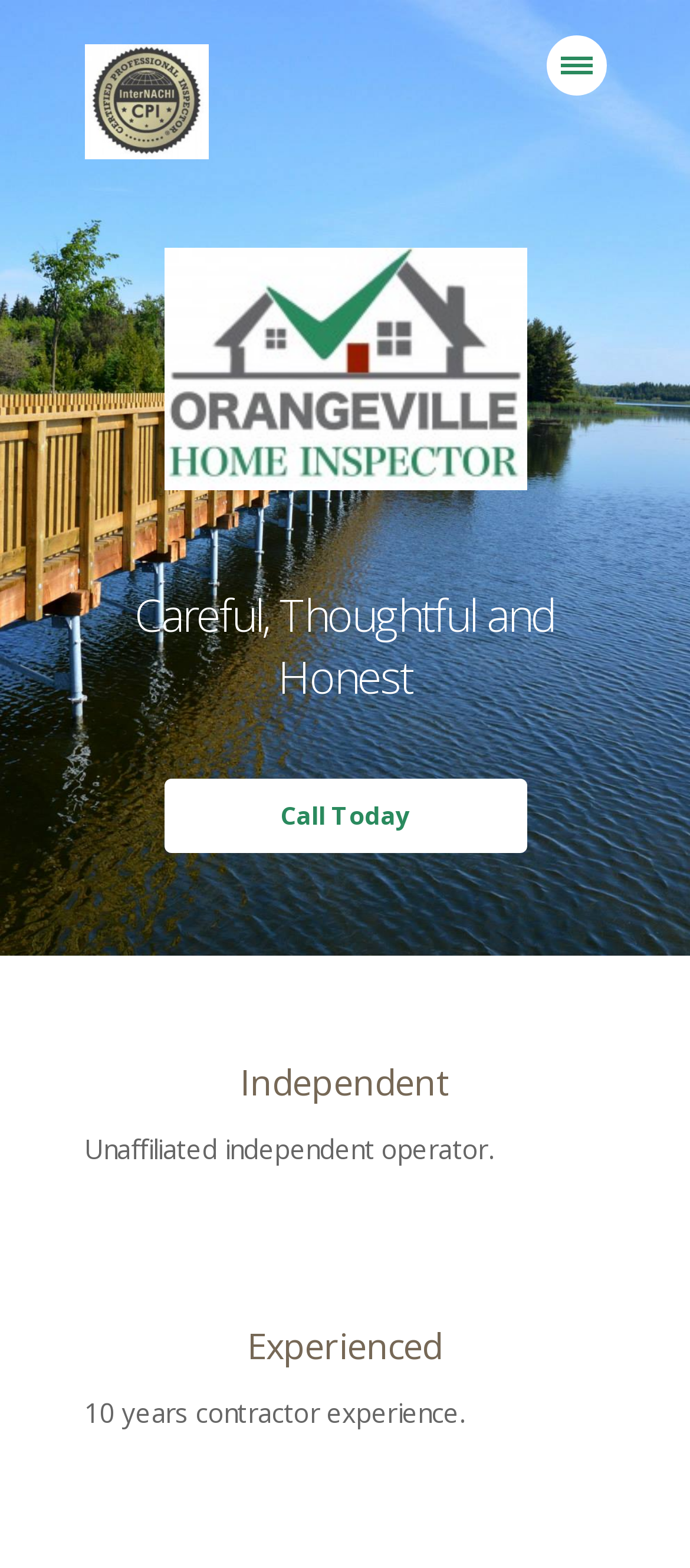How many years of contractor experience does the person have?
Respond to the question with a well-detailed and thorough answer.

The webpage mentions '10 years contractor experience' in the static text, which indicates the person's experience in the contracting field.